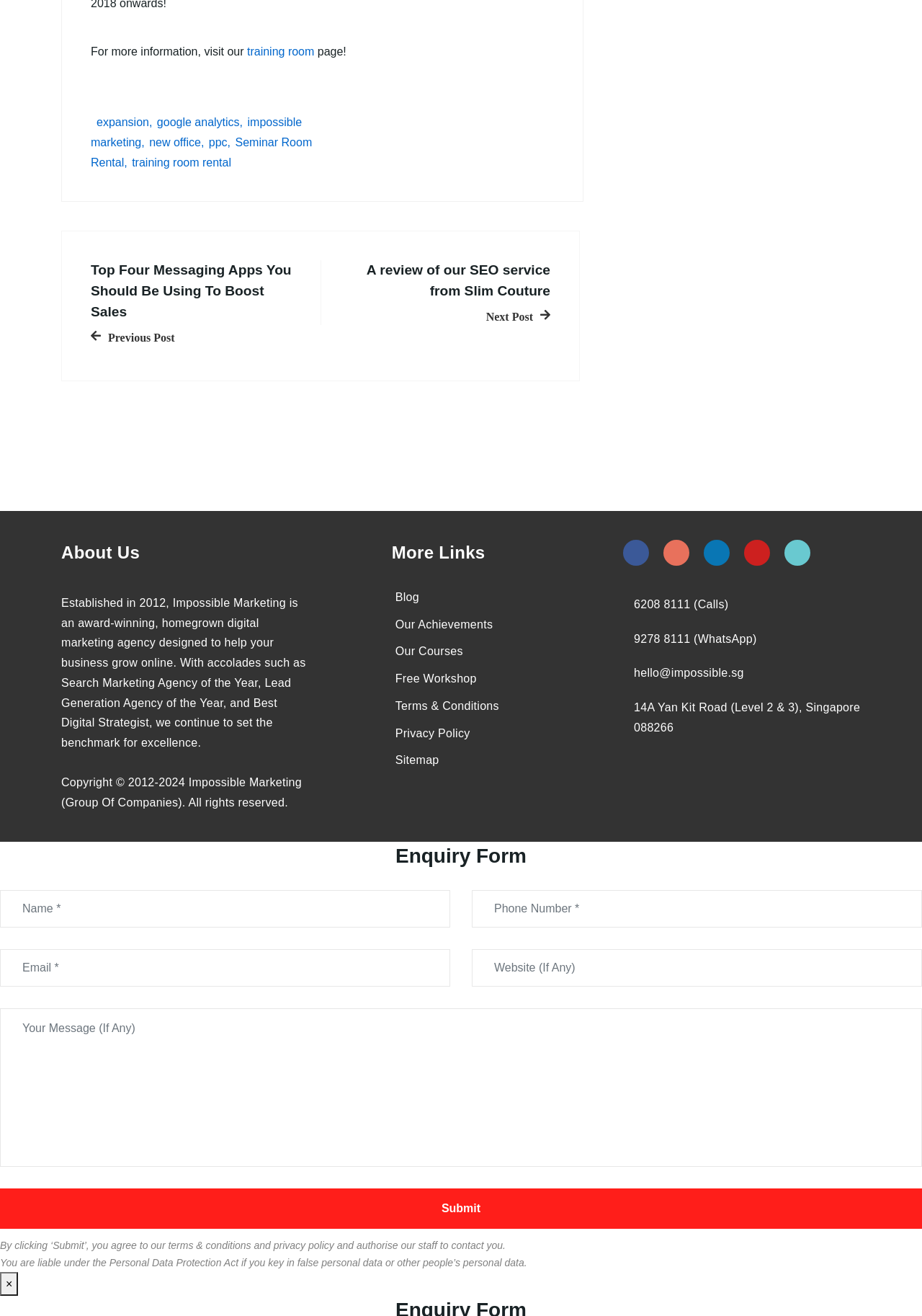Please answer the following question using a single word or phrase: 
What is the address of the agency?

14A Yan Kit Road, Singapore 088266